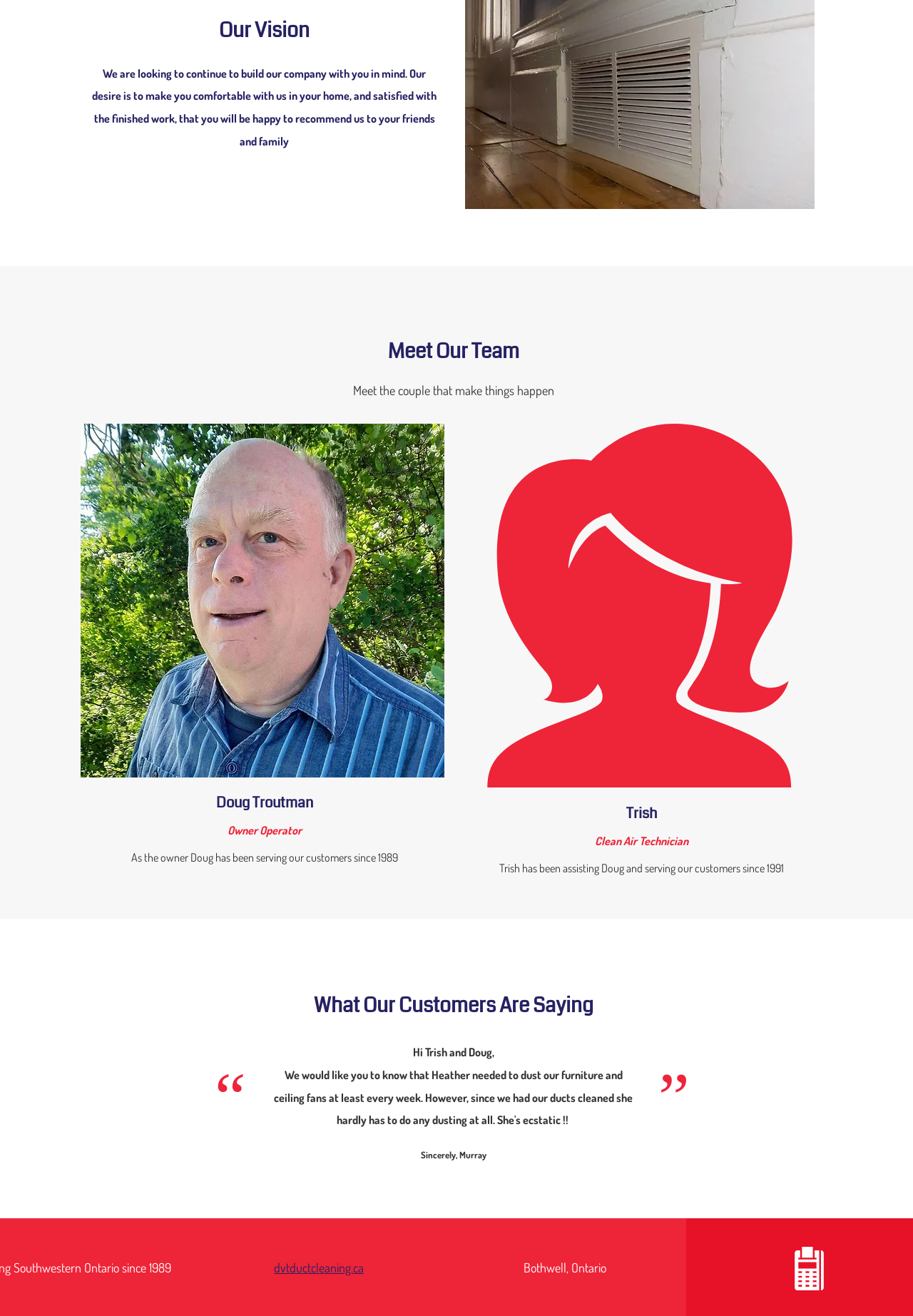Analyze the image and give a detailed response to the question:
Who is the owner operator?

From the heading element 'Doug Troutman' and the subsequent heading element 'Owner Operator', it can be concluded that Doug Troutman is the owner operator.